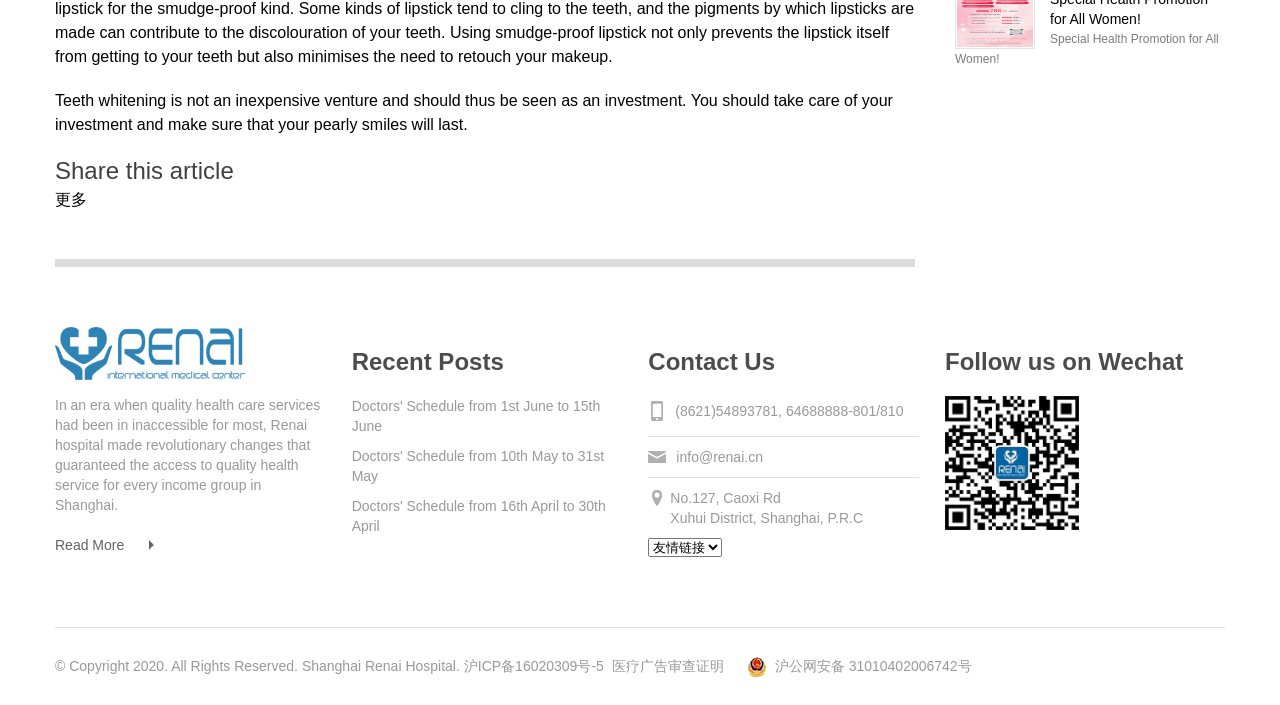Locate the bounding box coordinates of the element that needs to be clicked to carry out the instruction: "Contact us through phone number". The coordinates should be given as four float numbers ranging from 0 to 1, i.e., [left, top, right, bottom].

[0.528, 0.572, 0.706, 0.594]